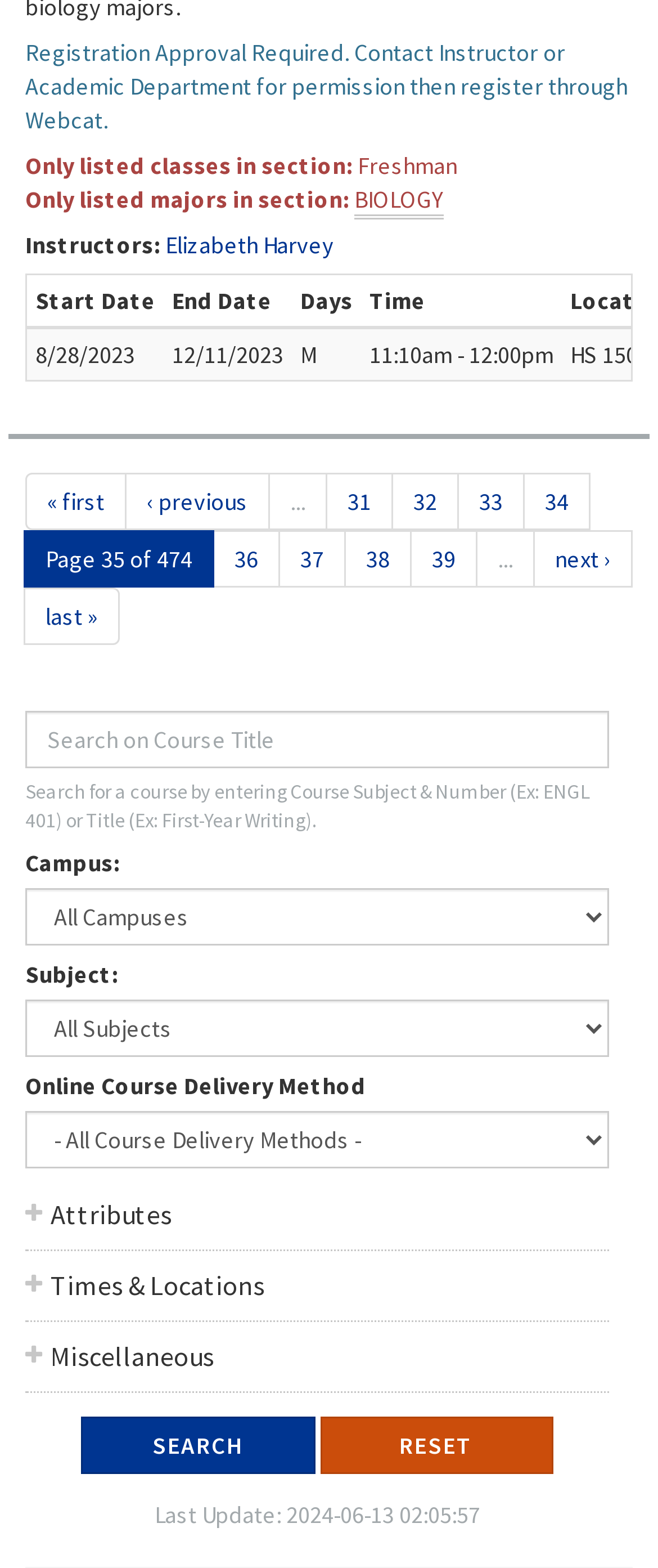Identify the bounding box coordinates of the part that should be clicked to carry out this instruction: "Click the SEARCH button".

[0.123, 0.903, 0.478, 0.94]